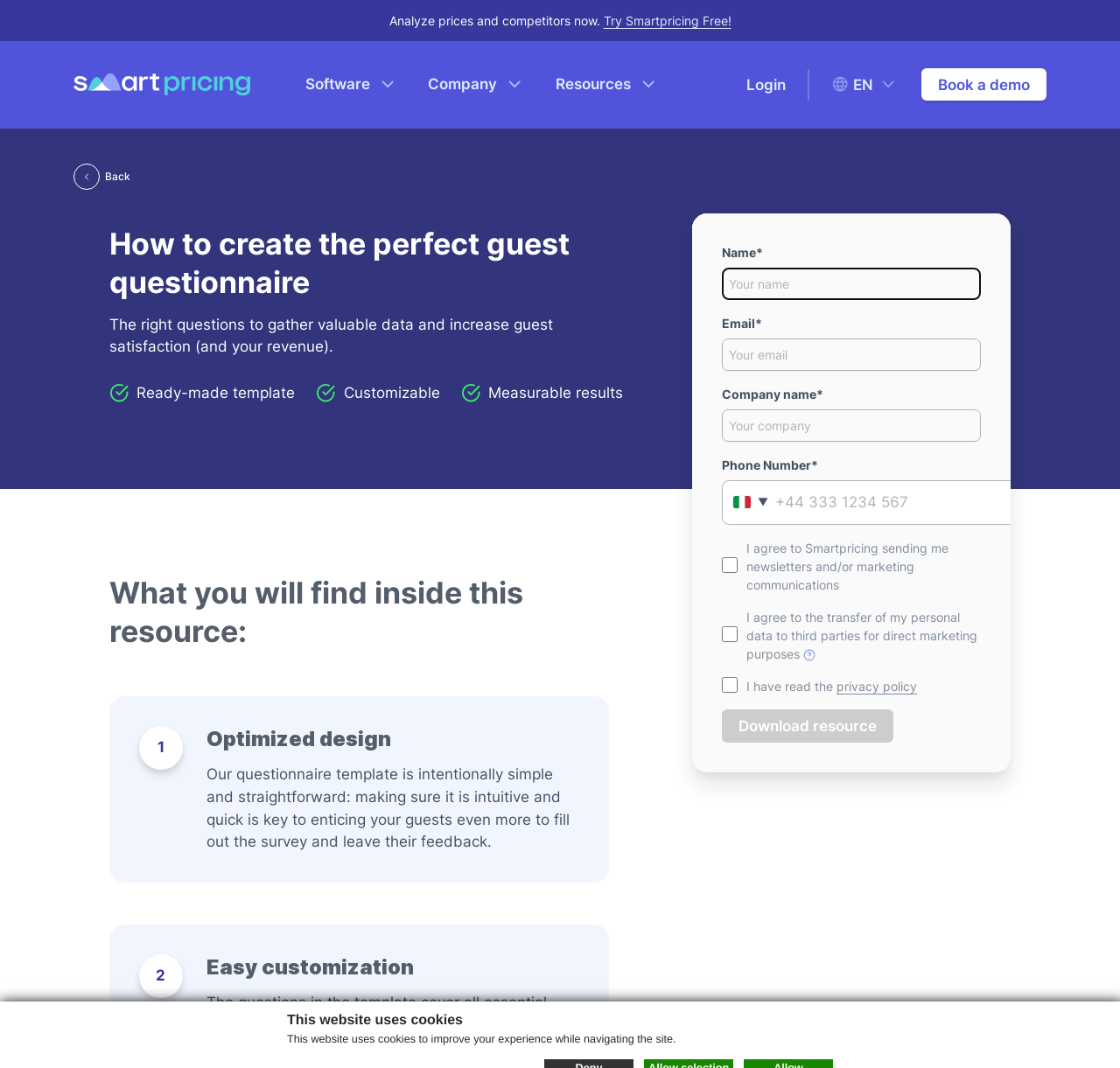Explain the webpage's layout and main content in detail.

This webpage is about creating a guest satisfaction survey, specifically promoting a ready-made template and providing tips for customization. At the top, there is a notification about the website using cookies, accompanied by a brief description. Below this, there is a call-to-action button to try Smartpricing for free, along with a link to the Smartpricing website and an image of the Smartpricing logo.

The main content of the page is divided into sections. The first section has a heading that reads "How to create the perfect guest questionnaire" and provides a brief description of the importance of gathering valuable data to increase guest satisfaction and revenue. Below this, there are three columns with images and text, highlighting the benefits of using a ready-made template, customizability, and measurable results.

The next section appears to be a form where users can download a resource. The form requires users to fill in their name, email, company name, and phone number. There are also checkboxes for agreeing to receive newsletters and marketing communications, transferring personal data to third parties, and reading the privacy policy. A link to the privacy policy is provided.

Below the form, there is a section that describes what users will find inside the resource, including optimized design and easy customization. The optimized design section explains that the questionnaire template is intentionally simple and straightforward to encourage guests to fill out the survey. The easy customization section is not fully described, but it appears to be a key feature of the resource.

At the top right corner of the page, there are navigation buttons for Software, Company, and Resources, each accompanied by an image. There is also a link to book a demo and a language selector with an "EN" option. A horizontal separator line divides the top navigation section from the main content.